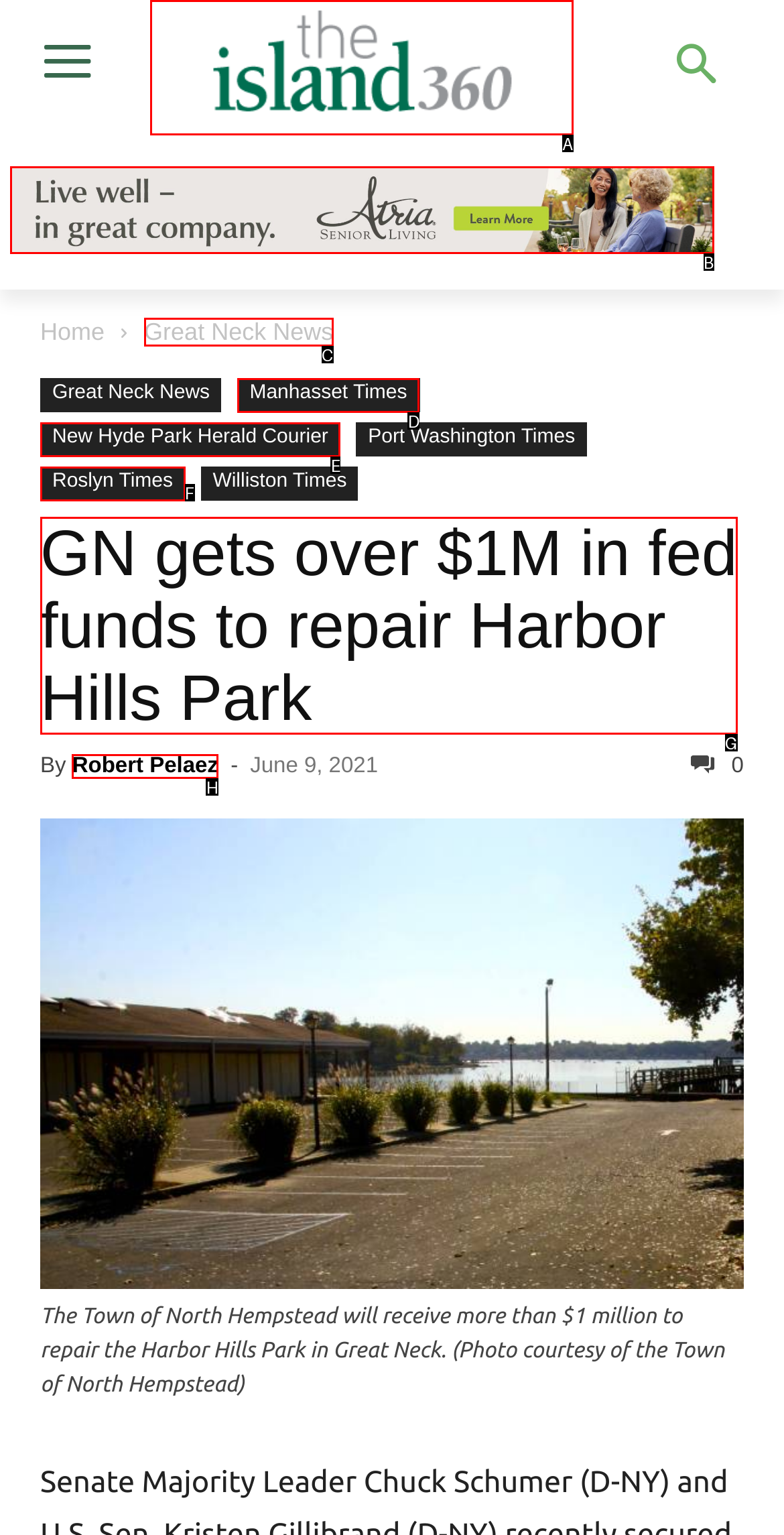Choose the HTML element to click for this instruction: Click the Island Now Logo Answer with the letter of the correct choice from the given options.

A